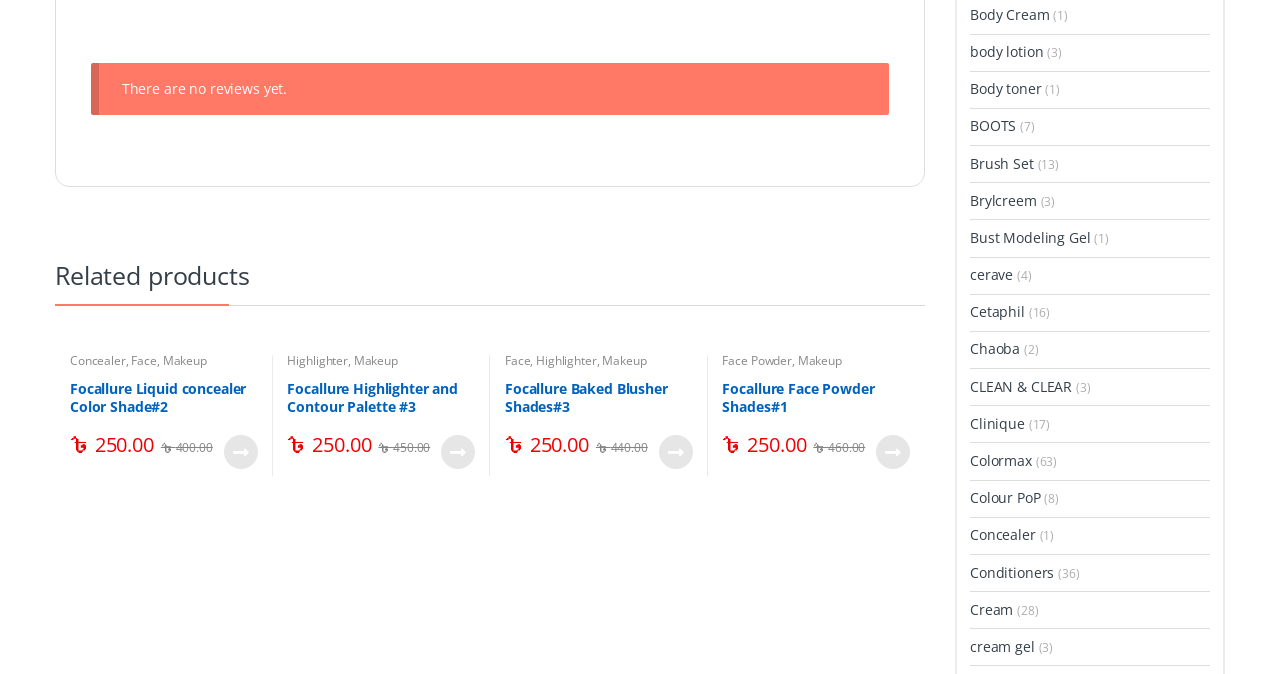What is the name of the third product listed under 'Related products'?
Carefully analyze the image and provide a thorough answer to the question.

I looked at the list of products under the 'Related products' heading and found that the third product is Focallure Baked Blusher Shades#3, which has a heading and an image associated with it.